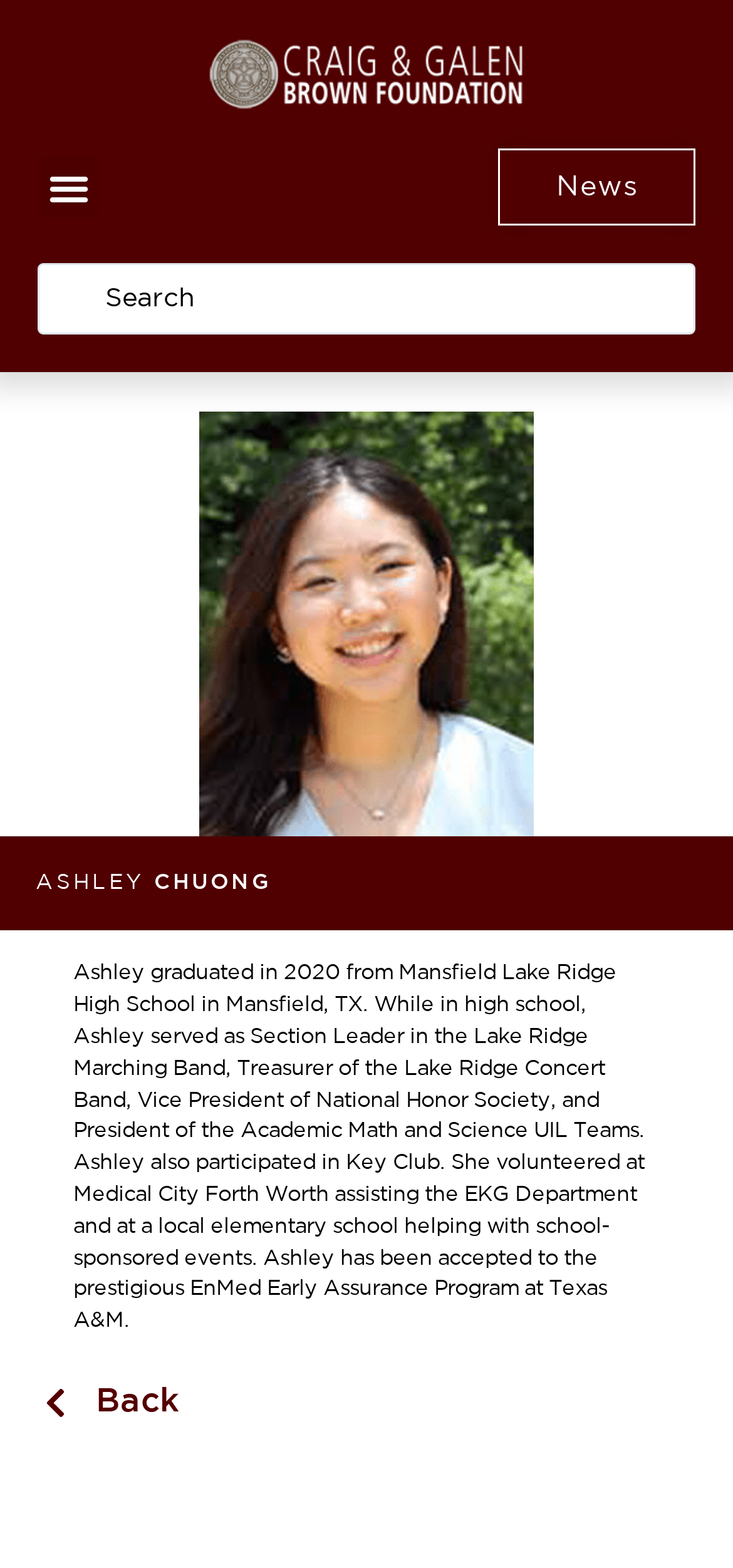What is the role Ashley served in the Lake Ridge Marching Band?
Provide an in-depth answer to the question, covering all aspects.

From the webpage, we can see that Ashley served as Section Leader in the Lake Ridge Marching Band, which is mentioned in the paragraph describing Ashley's background.